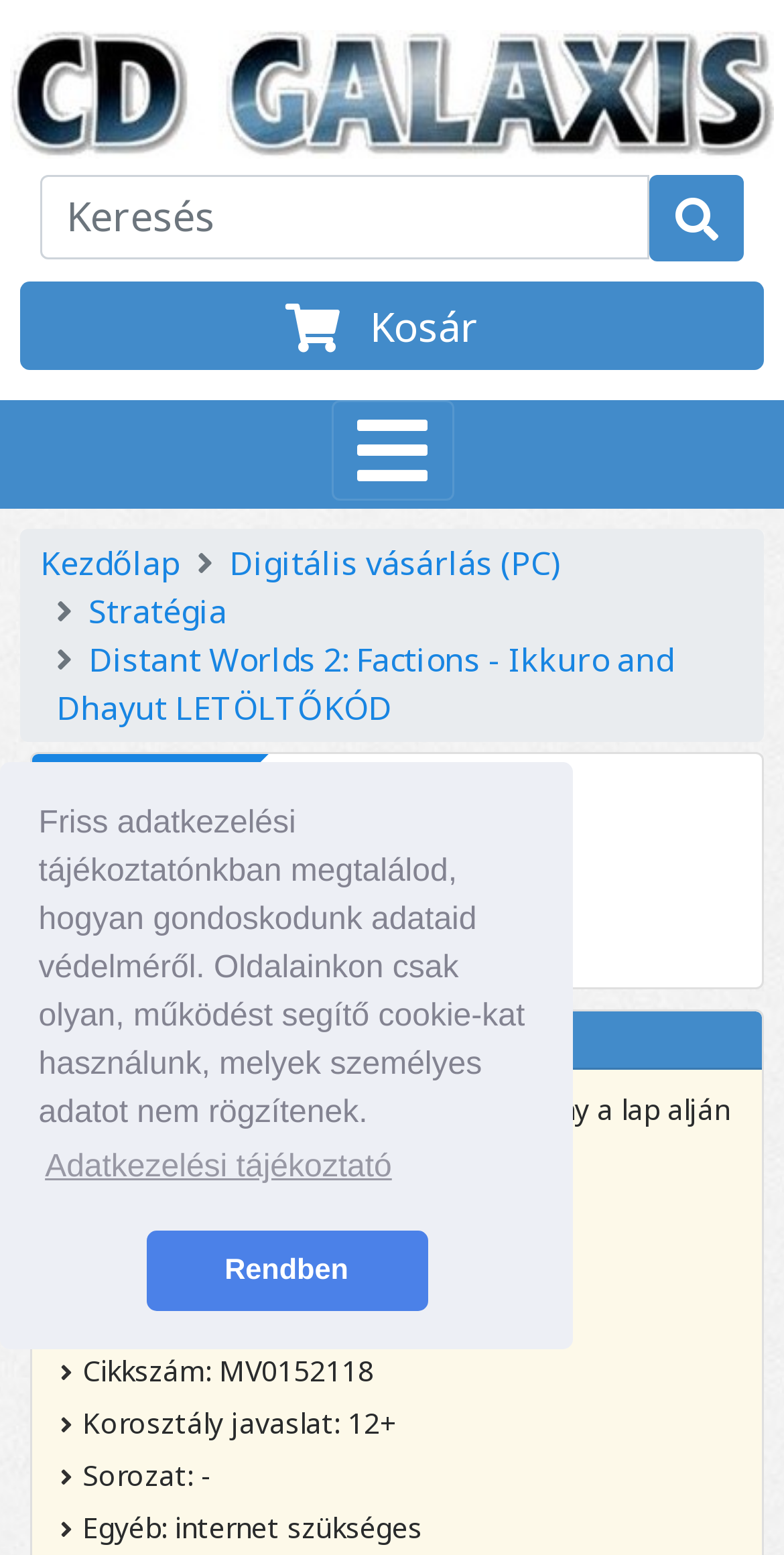What is the category of Distant Worlds 2: Factions - Ikkuro and Dhayut LETÖLTŐKÓD?
Please describe in detail the information shown in the image to answer the question.

The category of the product can be found in the description section of the webpage, which mentions 'Kategória: stratégia'. This indicates that the category of the product is stratégia, which means strategy.